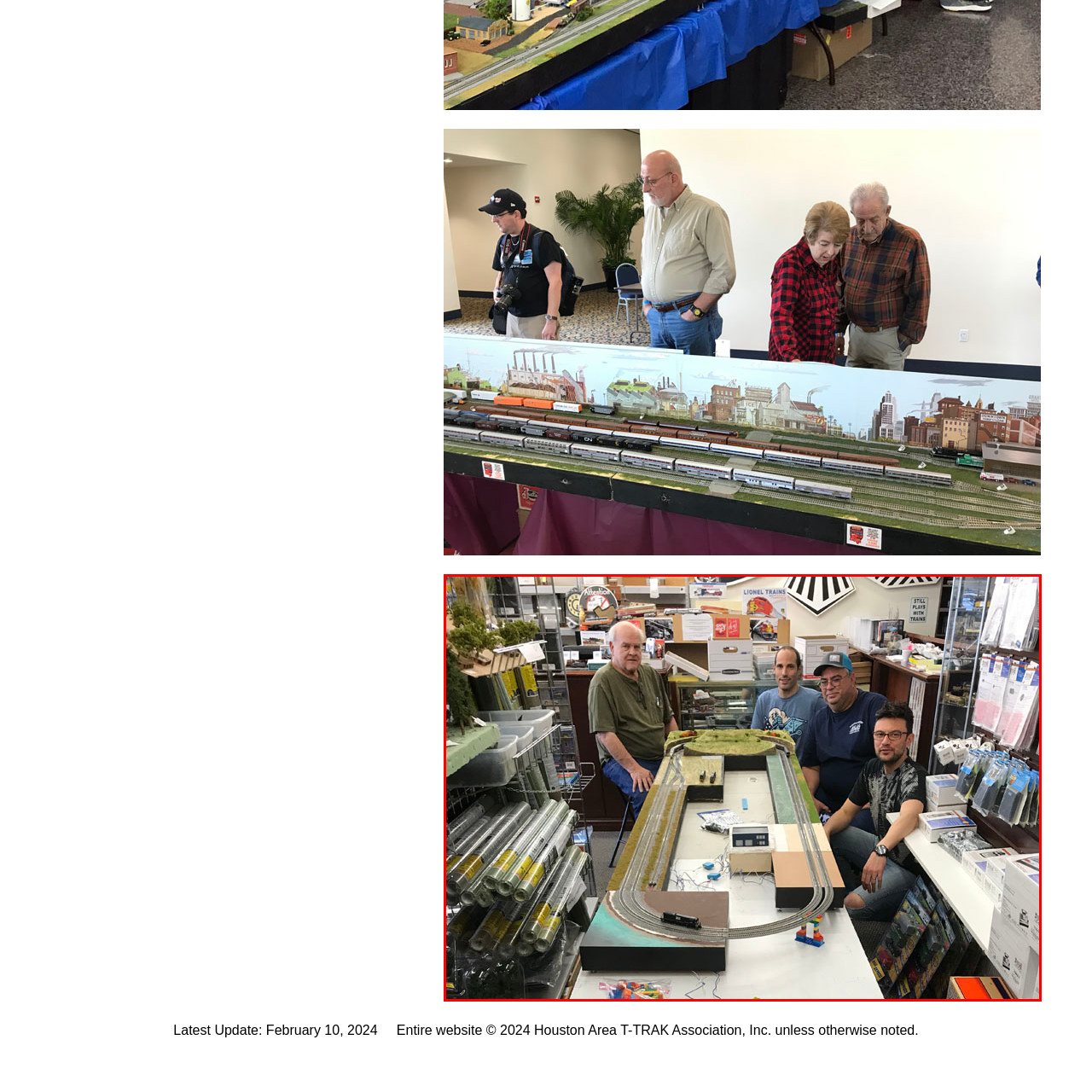Refer to the image area inside the black border, What is the shape of the train track in the layout? 
Respond concisely with a single word or phrase.

Circular